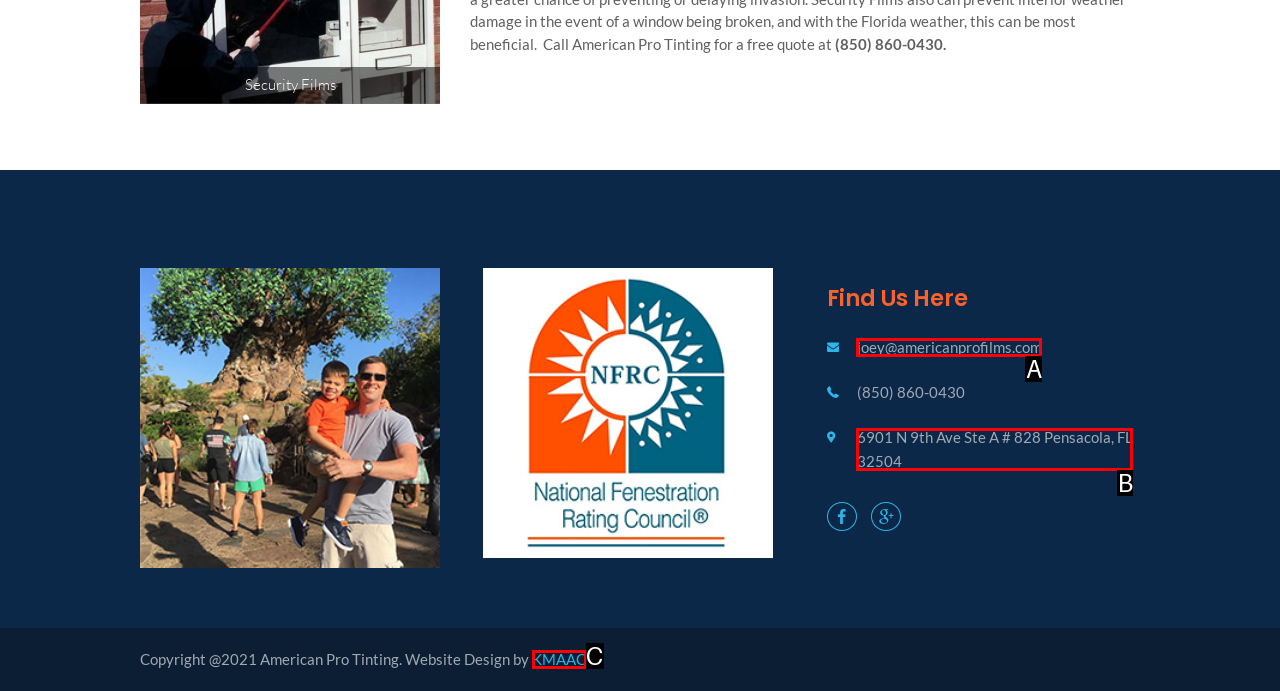Choose the letter that best represents the description: joey@americanprofilms.com. Provide the letter as your response.

A